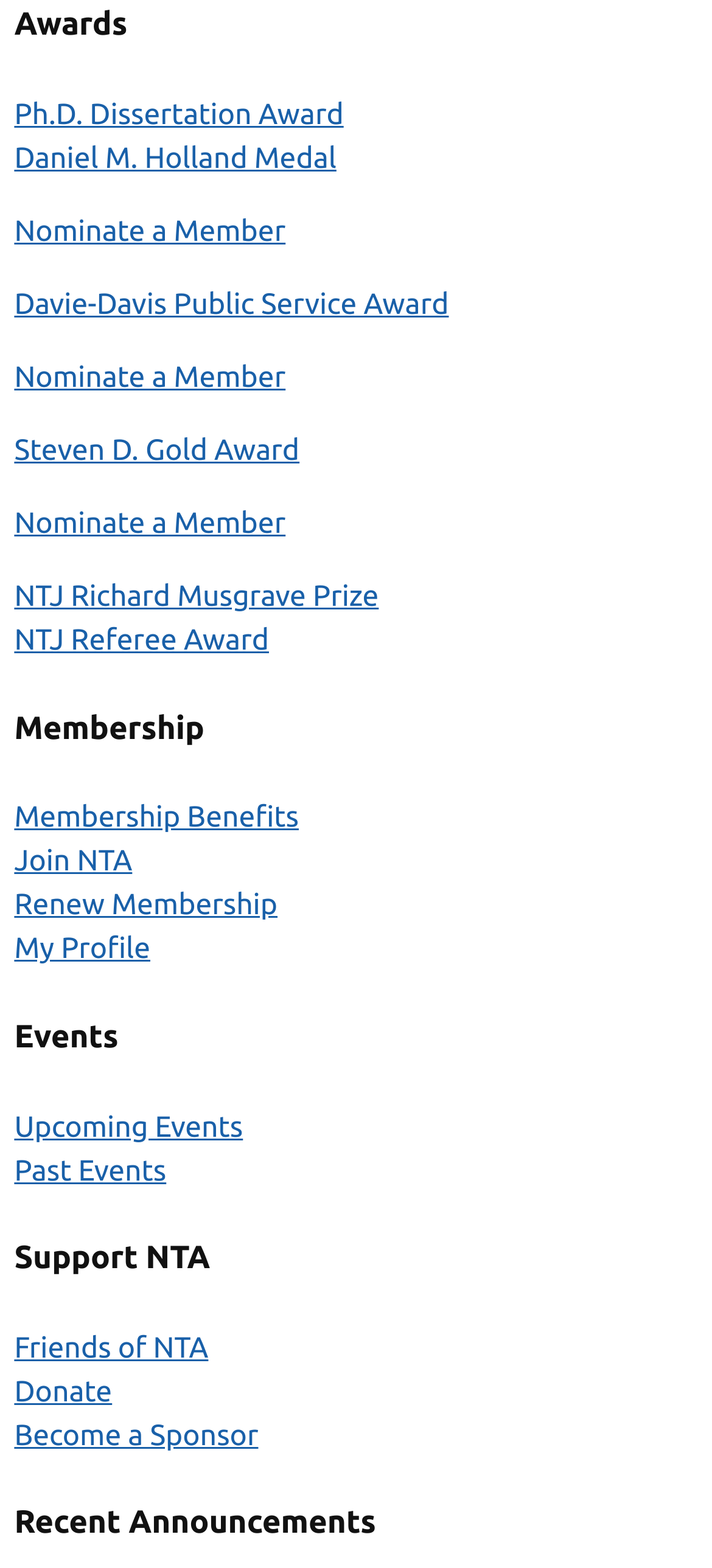Answer in one word or a short phrase: 
How many links are under the 'Membership' heading?

4